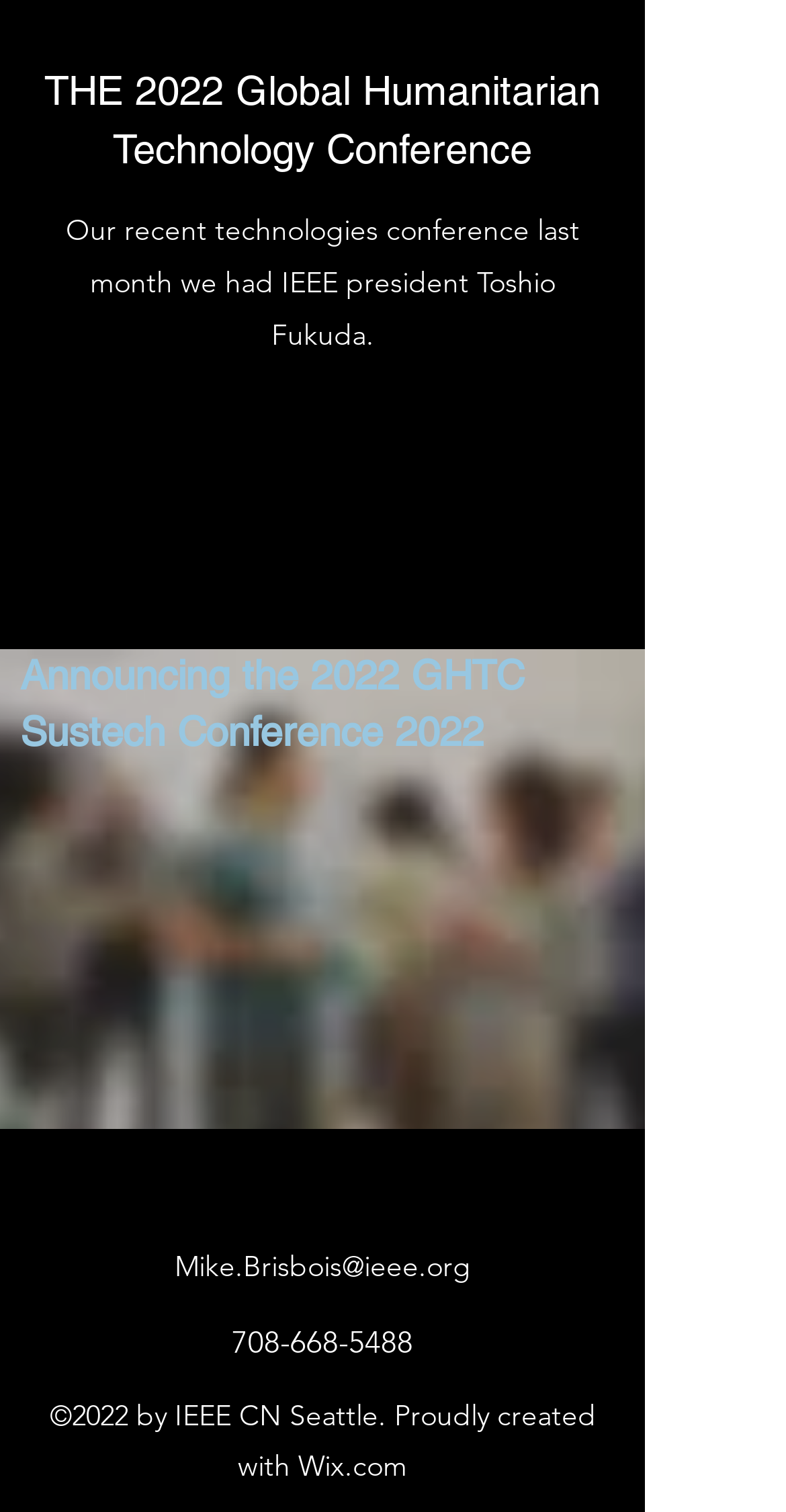What is the name of the organization that created the webpage?
Answer the question with as much detail as possible.

I found a StaticText element with the text '©2022 by IEEE CN Seattle. Proudly created with Wix.com', which suggests that IEEE CN Seattle is the organization that created the webpage.